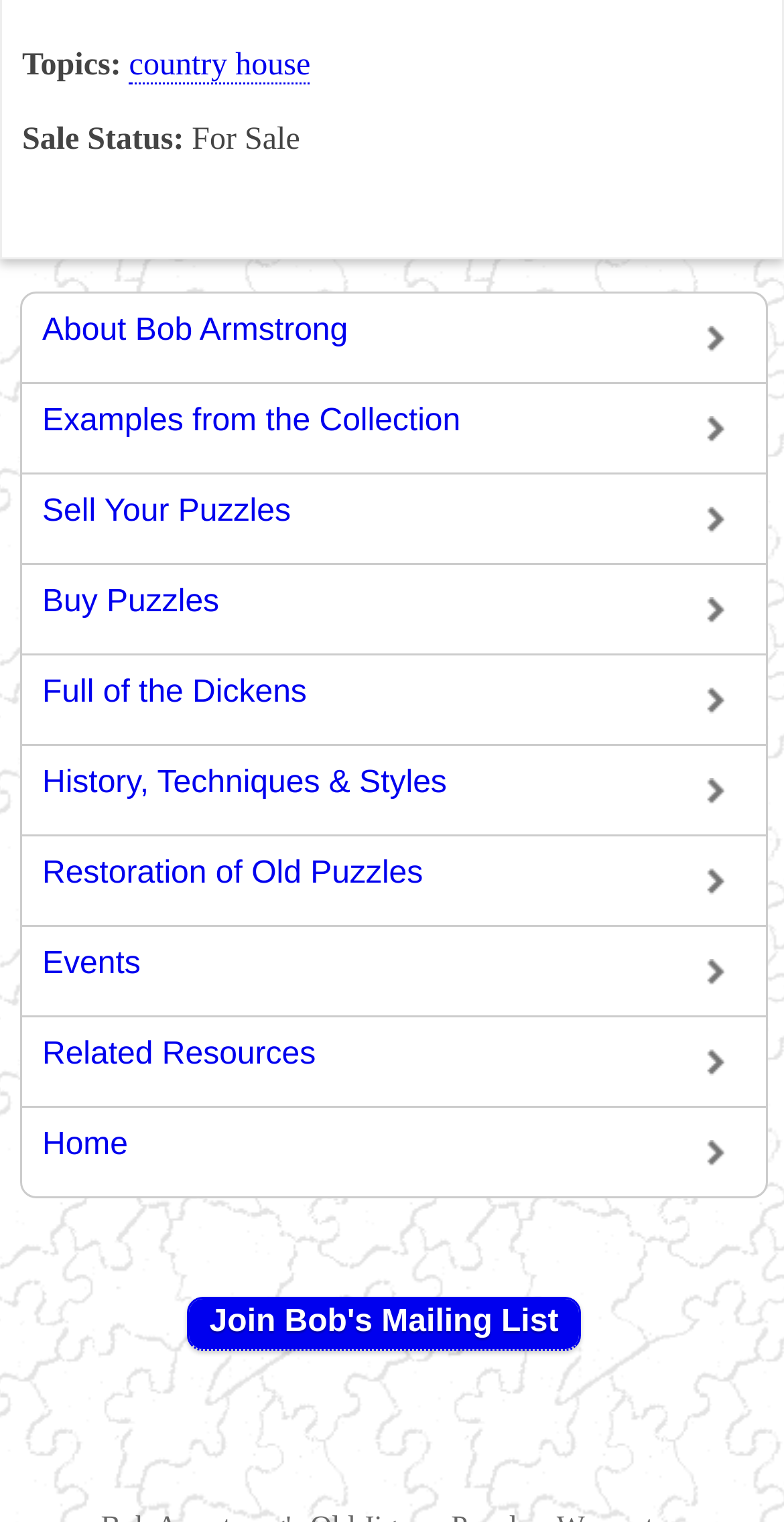Identify the bounding box coordinates of the section that should be clicked to achieve the task described: "Join Bob's mailing list".

[0.239, 0.853, 0.741, 0.888]